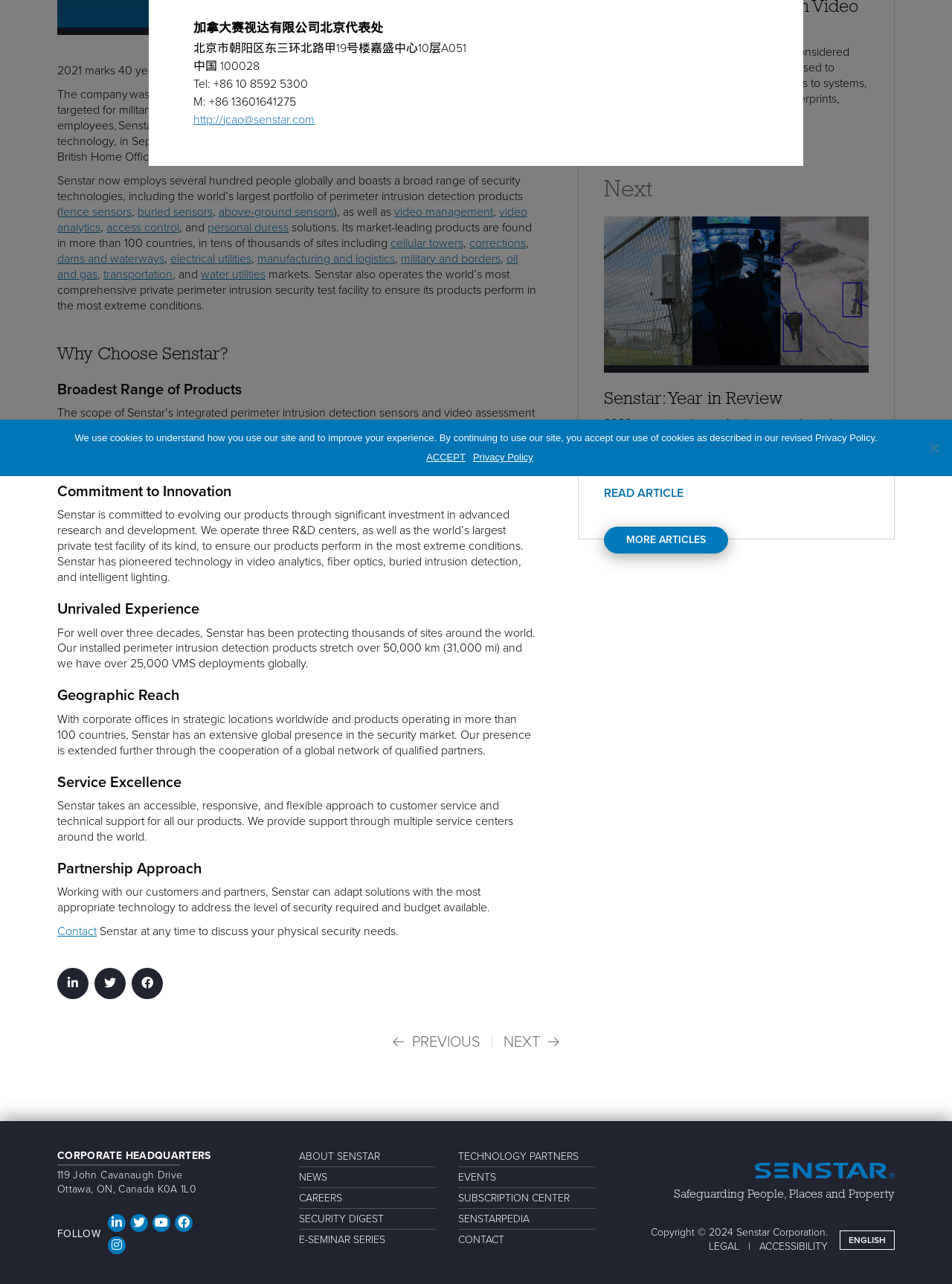Identify the bounding box for the UI element that is described as follows: "News & Articles".

None